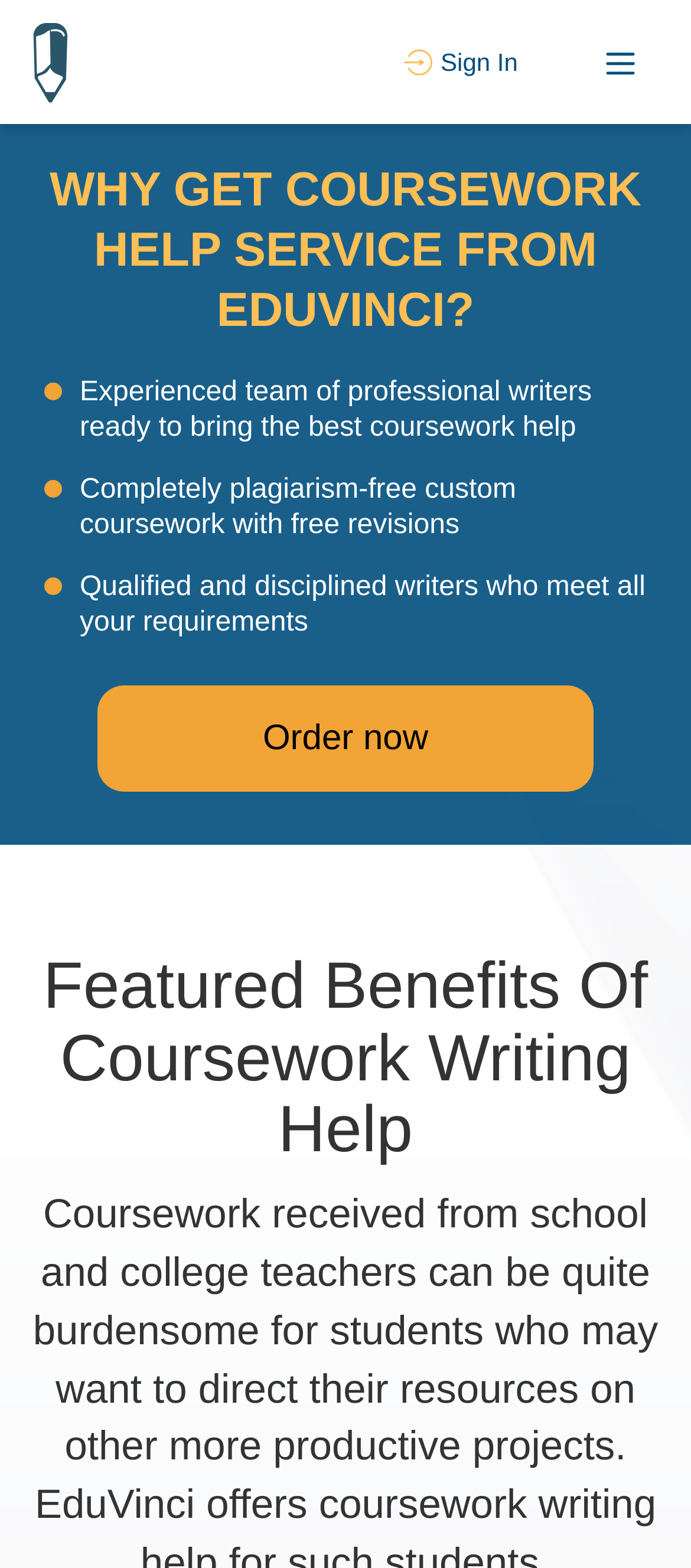Provide the bounding box coordinates of the HTML element this sentence describes: "Order now". The bounding box coordinates consist of four float numbers between 0 and 1, i.e., [left, top, right, bottom].

[0.141, 0.437, 0.859, 0.505]